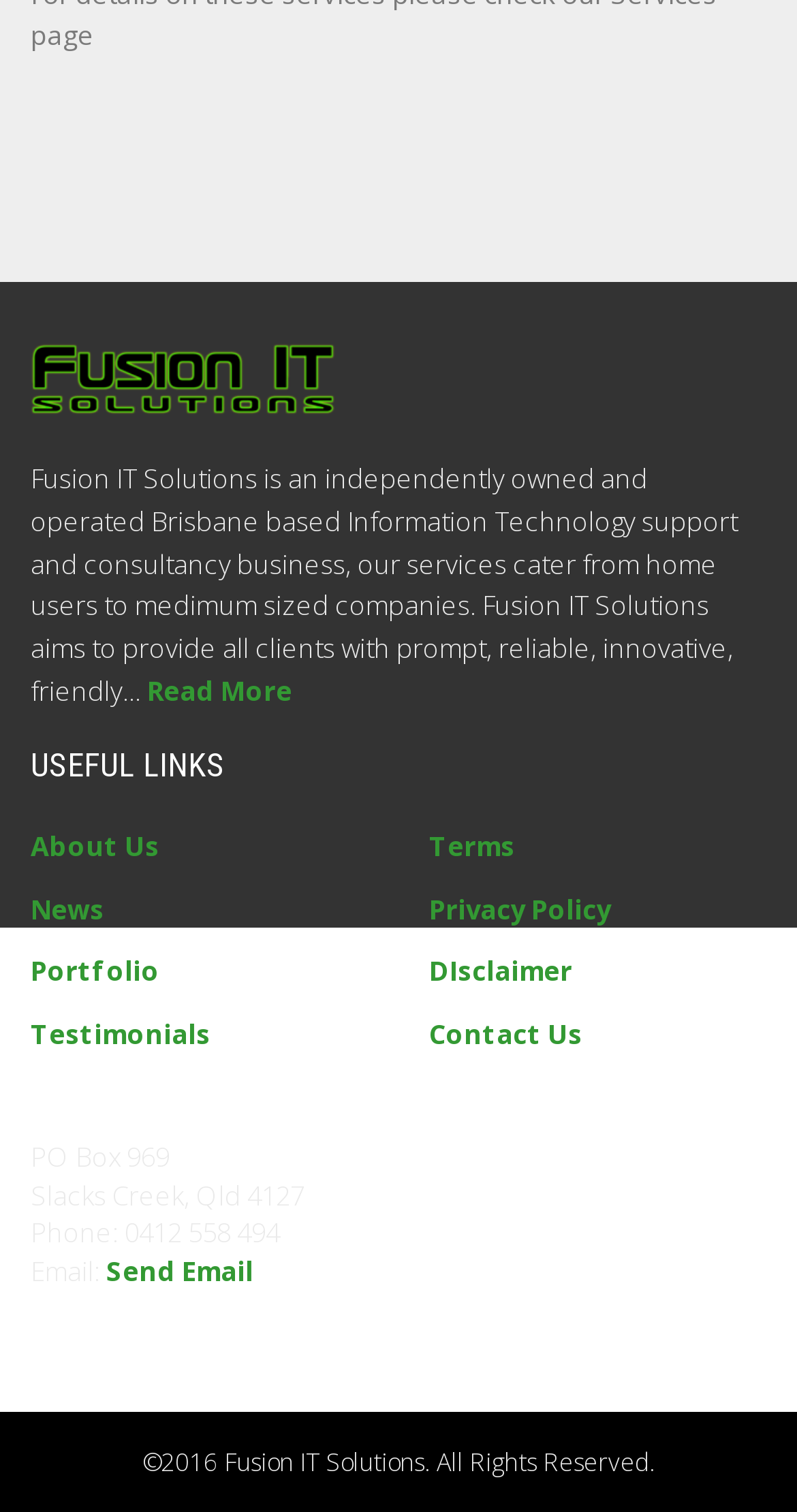Please identify the bounding box coordinates of the element's region that needs to be clicked to fulfill the following instruction: "read about the company". The bounding box coordinates should consist of four float numbers between 0 and 1, i.e., [left, top, right, bottom].

[0.038, 0.304, 0.926, 0.469]